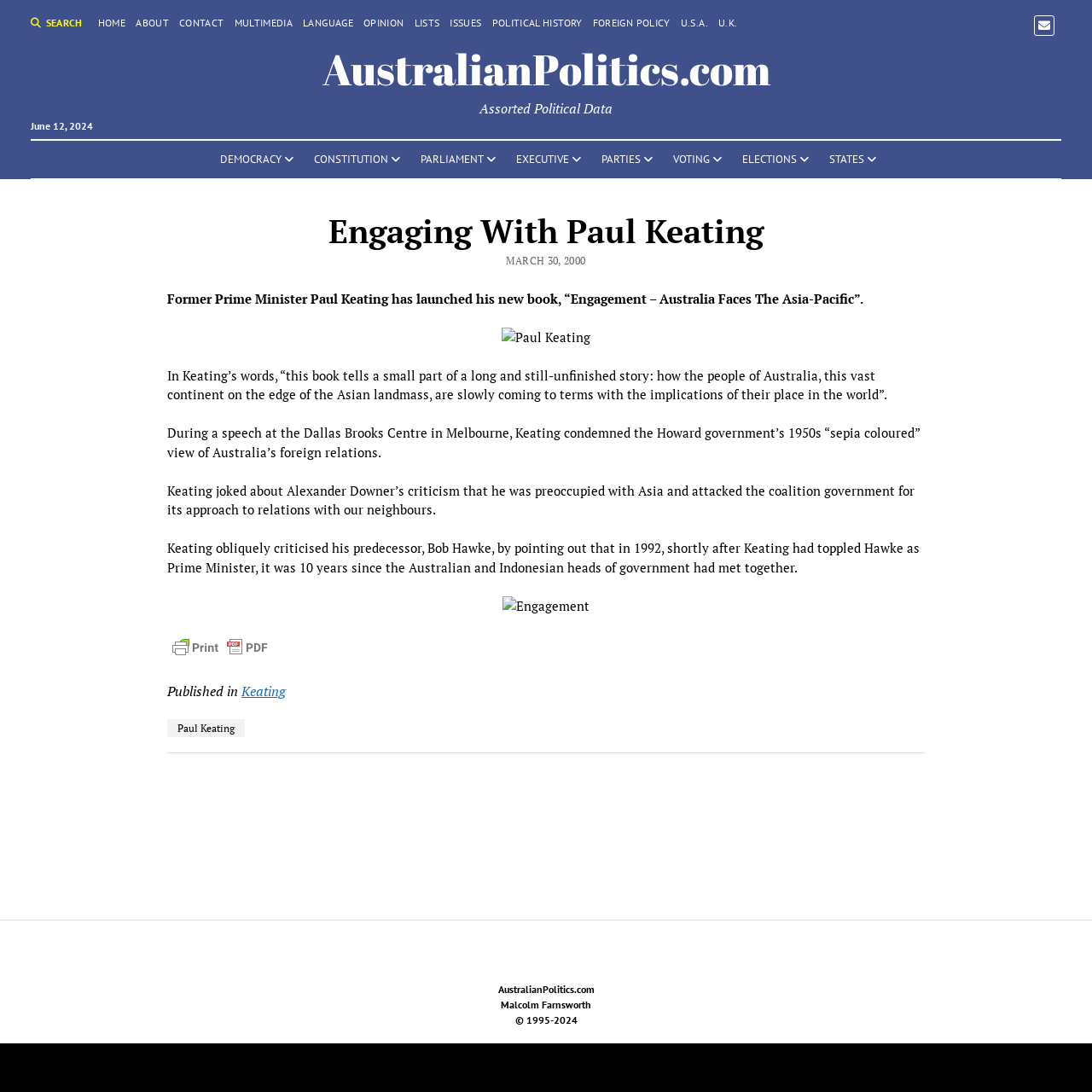Determine the bounding box coordinates of the clickable element to achieve the following action: 'Go to the 'Insights' page'. Provide the coordinates as four float values between 0 and 1, formatted as [left, top, right, bottom].

None